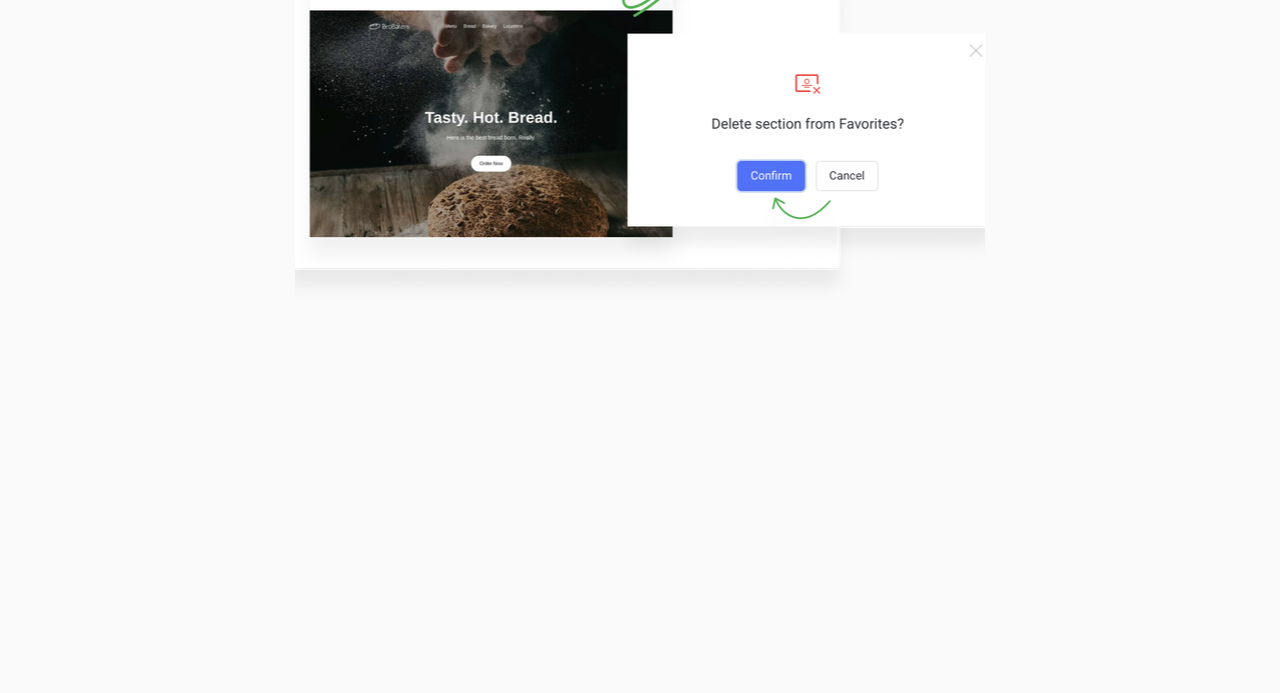Based on the description "Braille Maths Notation", find the bounding box of the specified UI element.

None